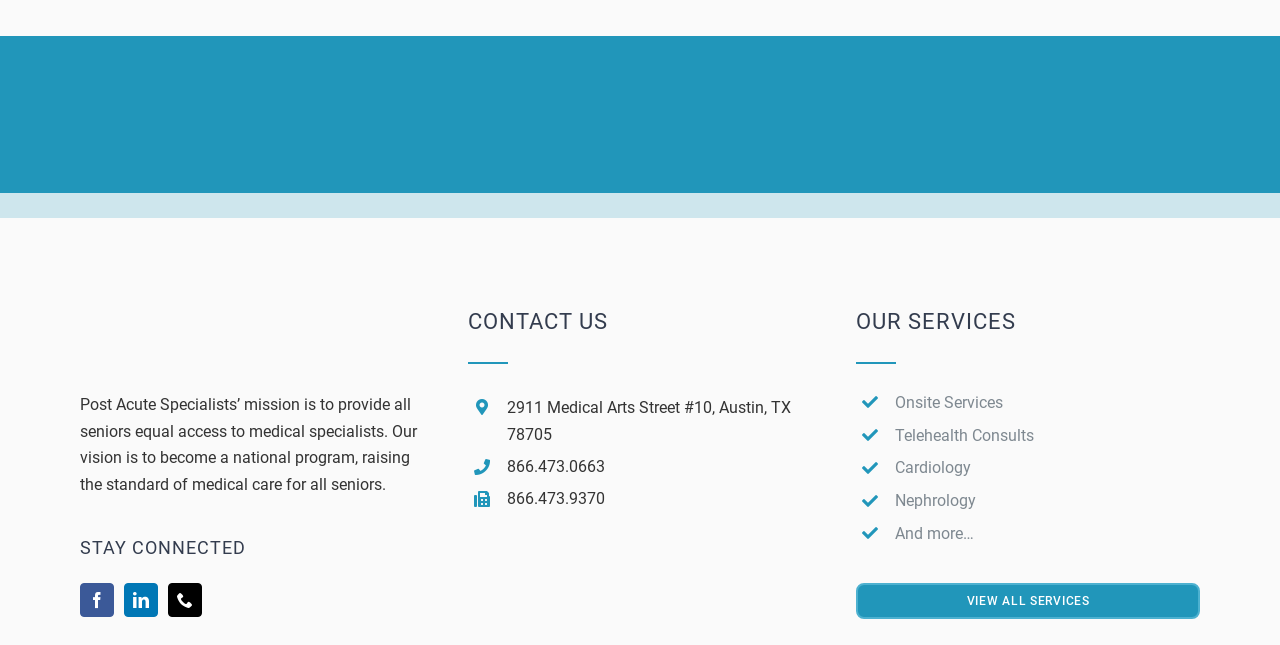Given the element description aria-label="phone", specify the bounding box coordinates of the corresponding UI element in the format (top-left x, top-left y, bottom-right x, bottom-right y). All values must be between 0 and 1.

[0.131, 0.903, 0.158, 0.956]